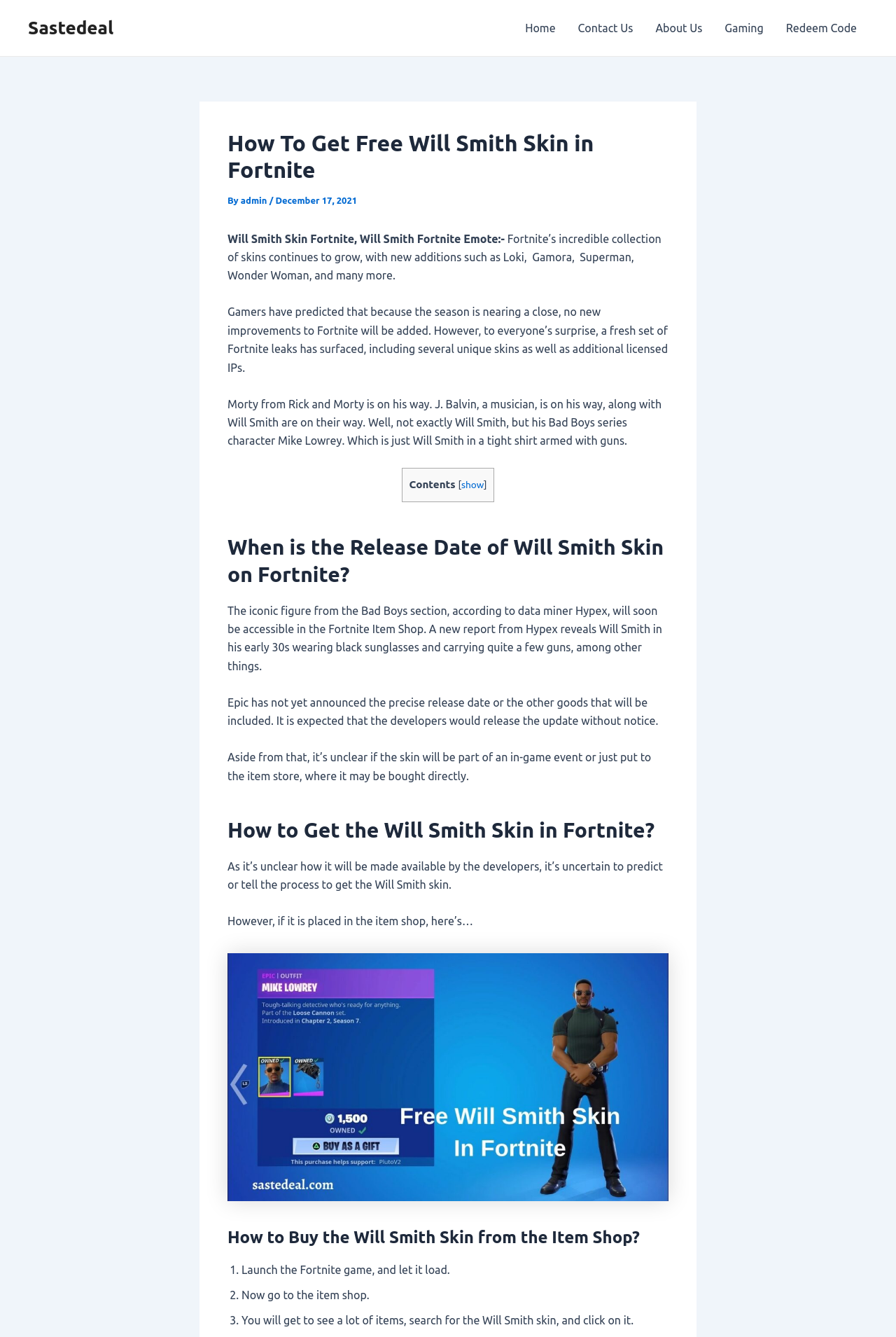Using the description: "Home", identify the bounding box of the corresponding UI element in the screenshot.

[0.574, 0.0, 0.632, 0.042]